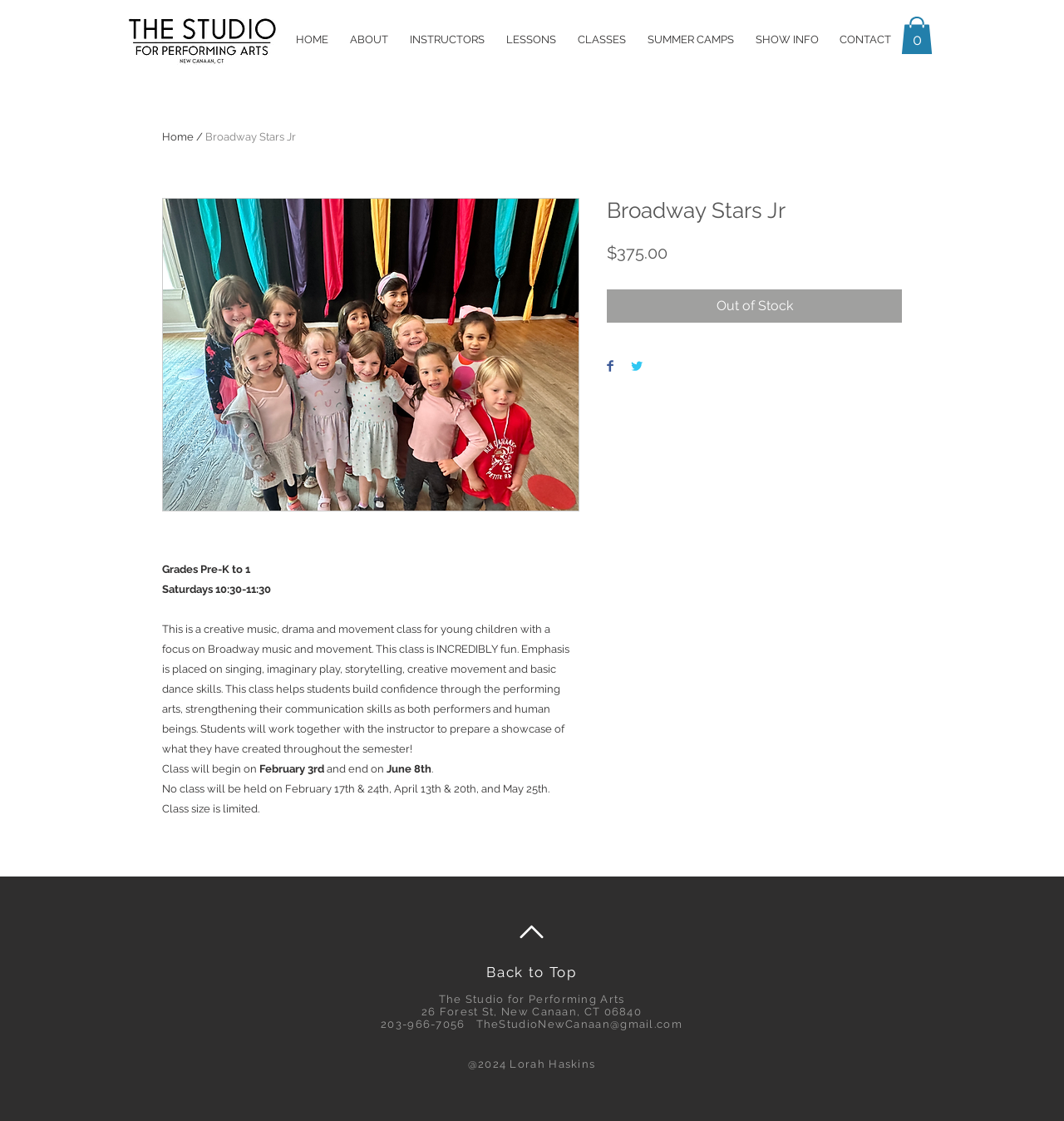Given the element description LESSONS, identify the bounding box coordinates for the UI element on the webpage screenshot. The format should be (top-left x, top-left y, bottom-right x, bottom-right y), with values between 0 and 1.

[0.47, 0.022, 0.529, 0.048]